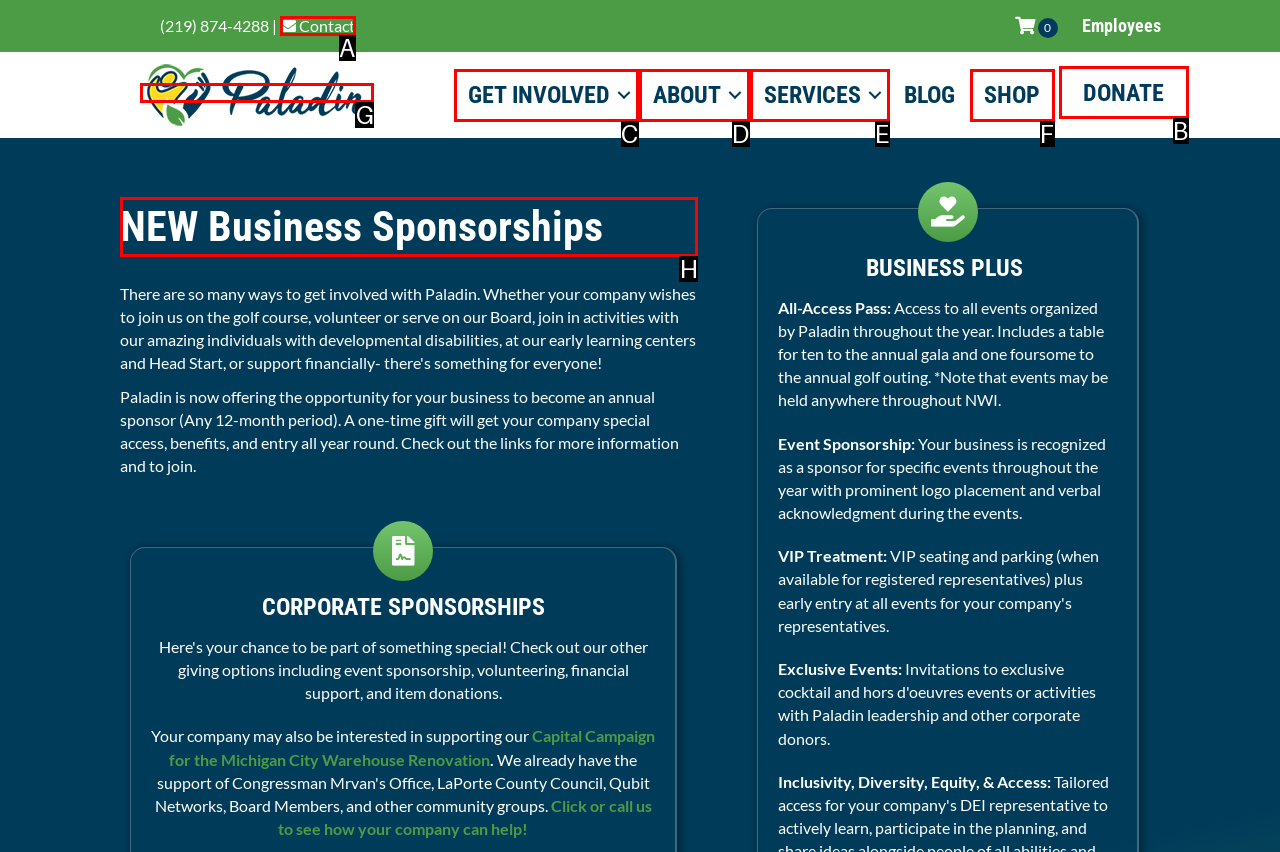Select the appropriate bounding box to fulfill the task: Learn about business sponsorships Respond with the corresponding letter from the choices provided.

H